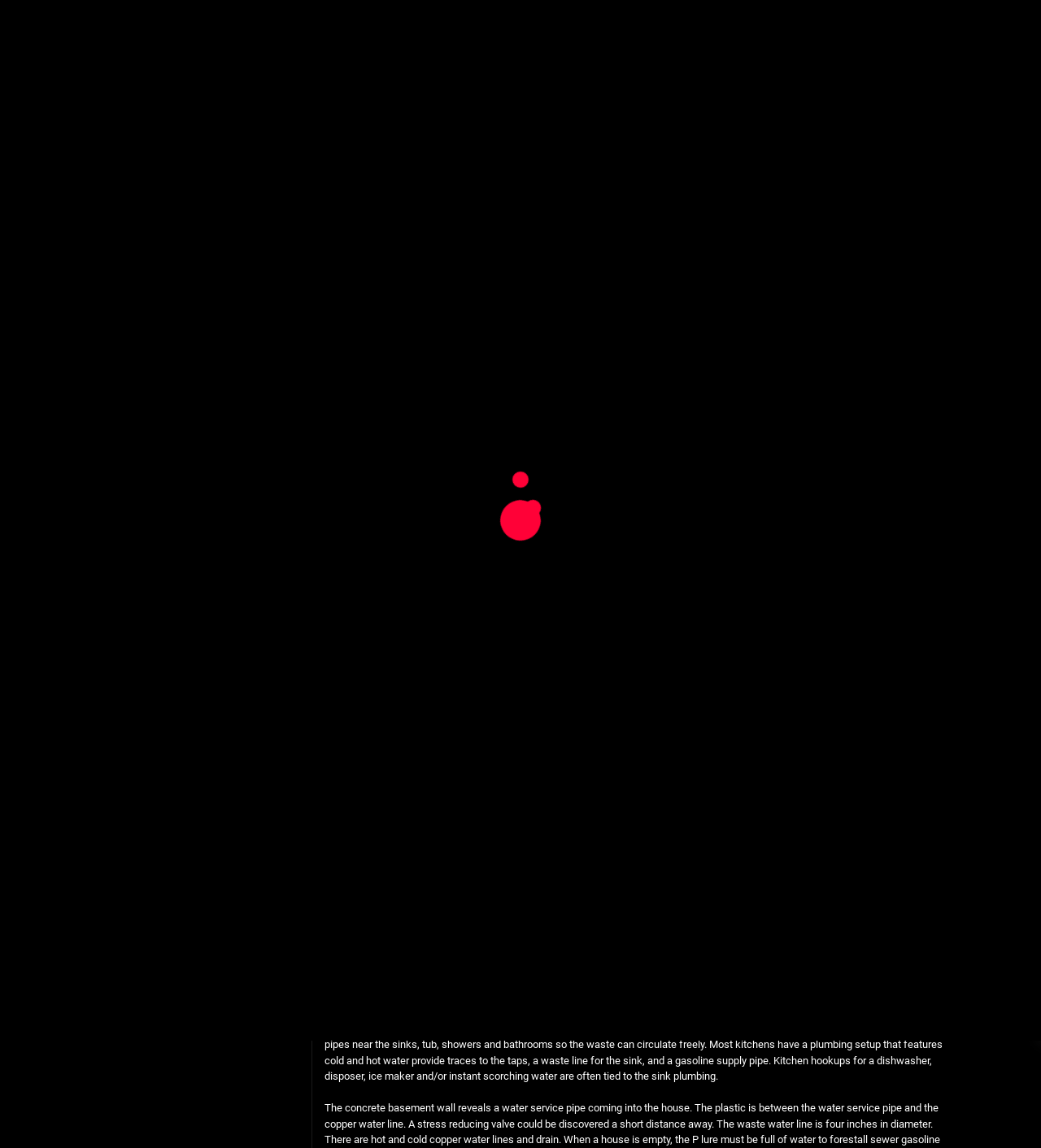What is the purpose of the vent pipes near the sinks?
Based on the screenshot, answer the question with a single word or phrase.

To provide air pressure